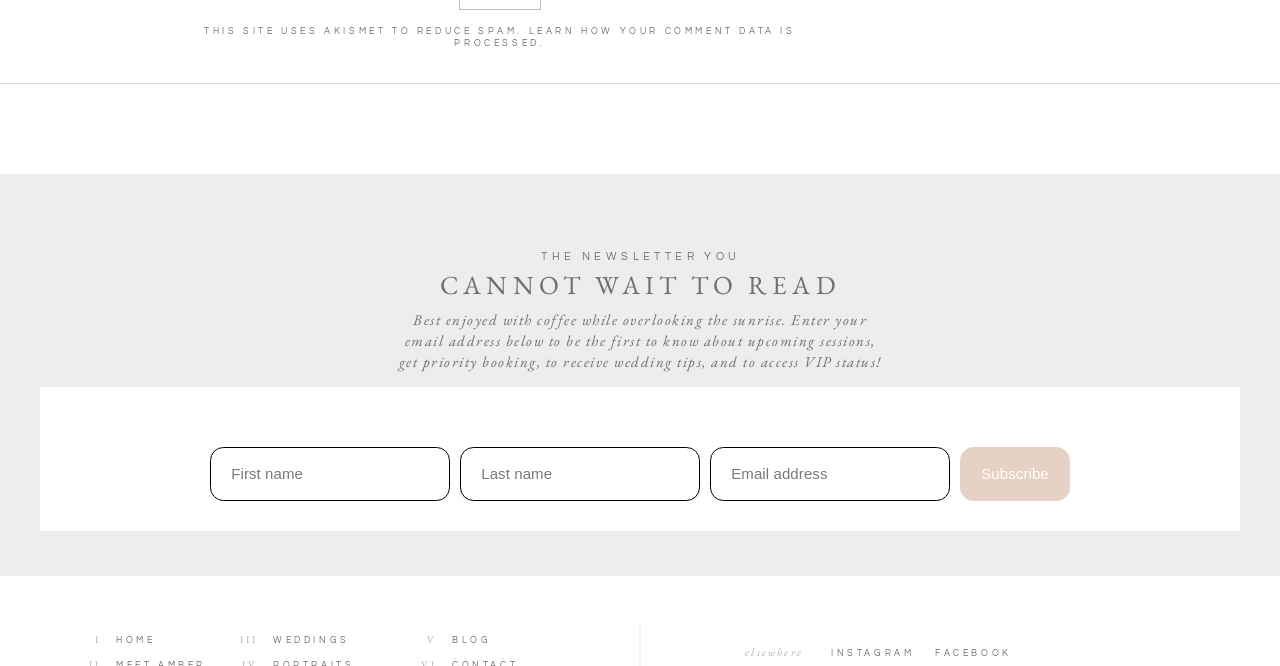Please find the bounding box coordinates in the format (top-left x, top-left y, bottom-right x, bottom-right y) for the given element description. Ensure the coordinates are floating point numbers between 0 and 1. Description: name="firstName" placeholder="First name"

[0.164, 0.671, 0.352, 0.752]